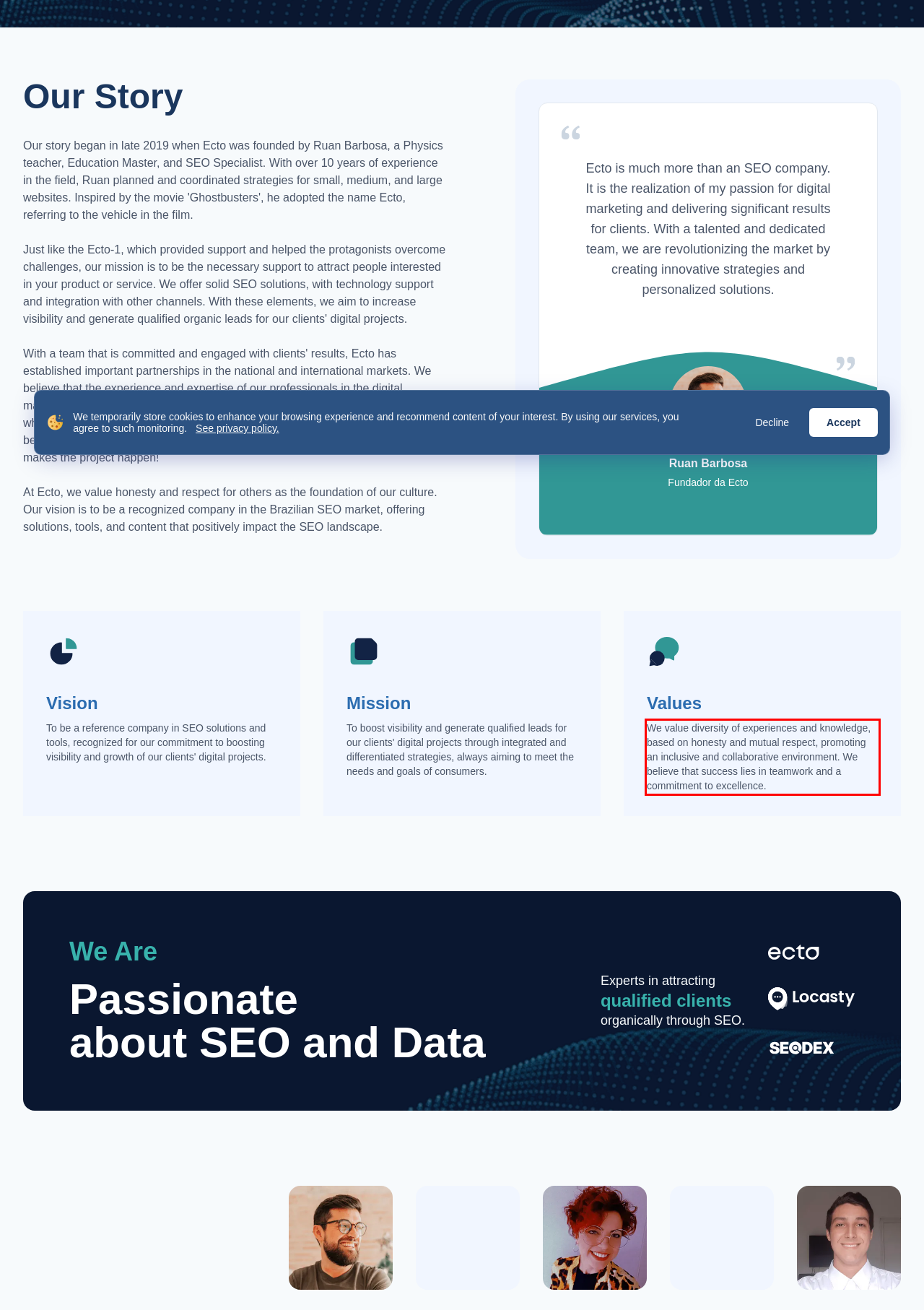Using the webpage screenshot, recognize and capture the text within the red bounding box.

We value diversity of experiences and knowledge, based on honesty and mutual respect, promoting an inclusive and collaborative environment. We believe that success lies in teamwork and a commitment to excellence.